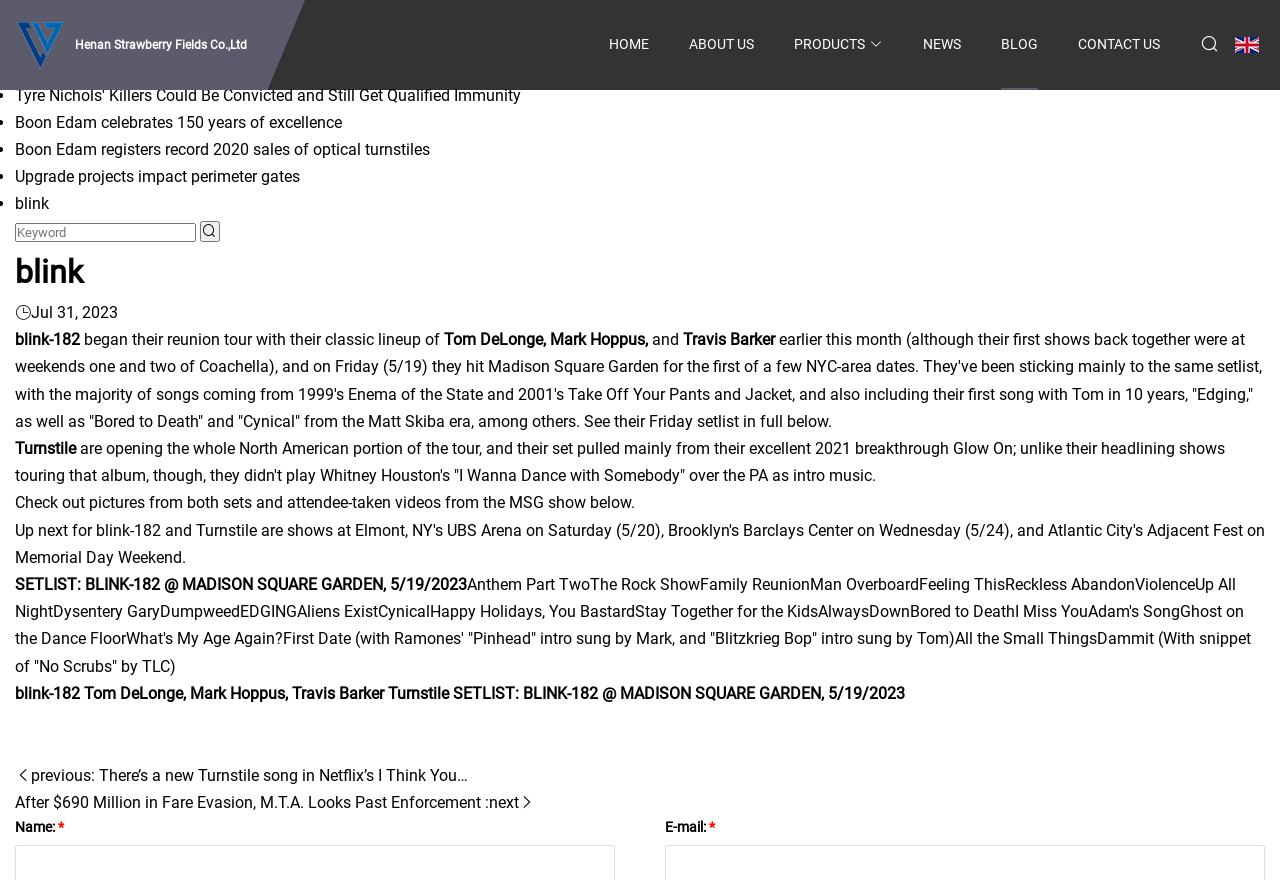What is the purpose of the textbox?
Carefully examine the image and provide a detailed answer to the question.

The textbox is labeled as 'Keyword' and has a button next to it, suggesting that it is used for searching purposes.